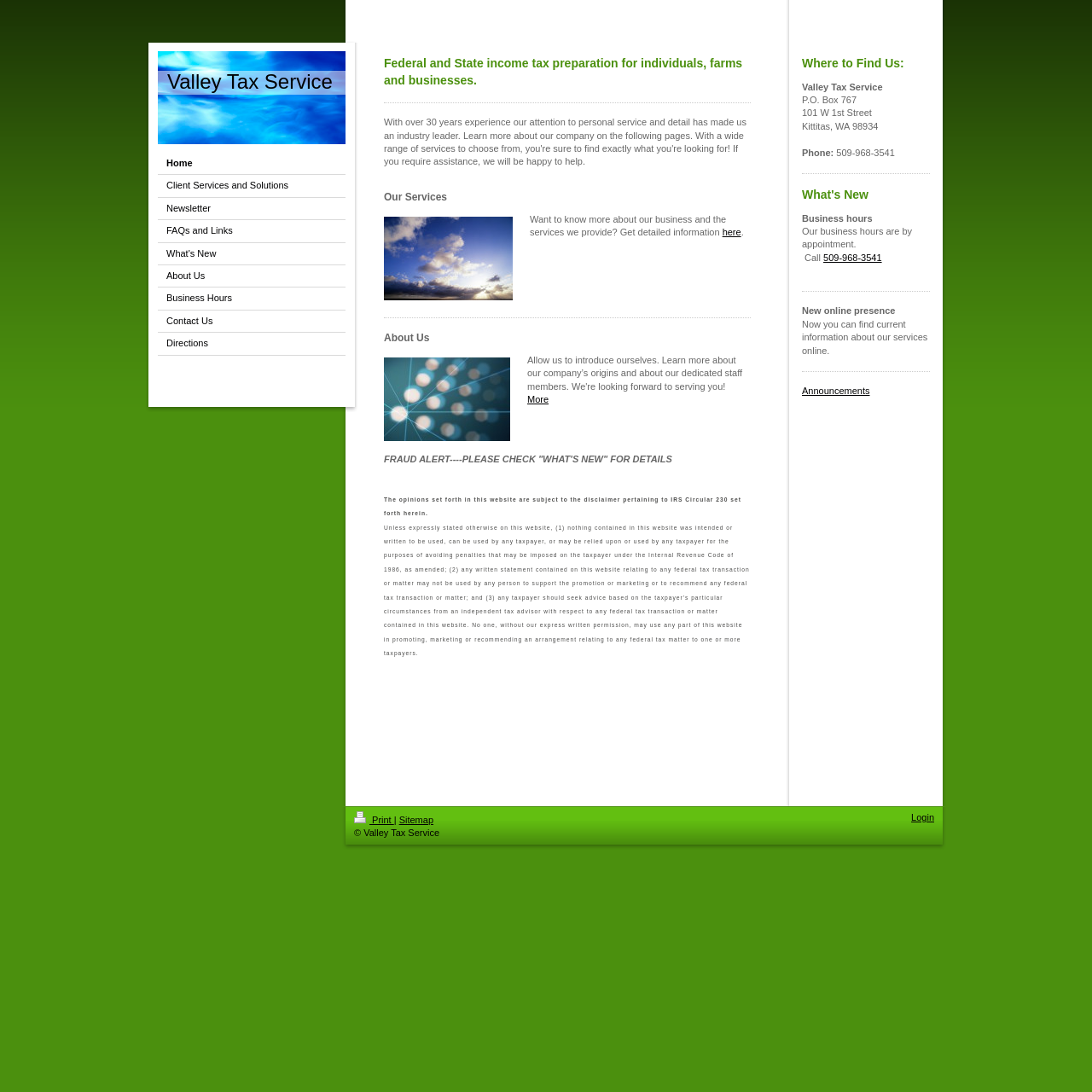Identify and generate the primary title of the webpage.

Federal and State income tax preparation for individuals, farms and businesses.